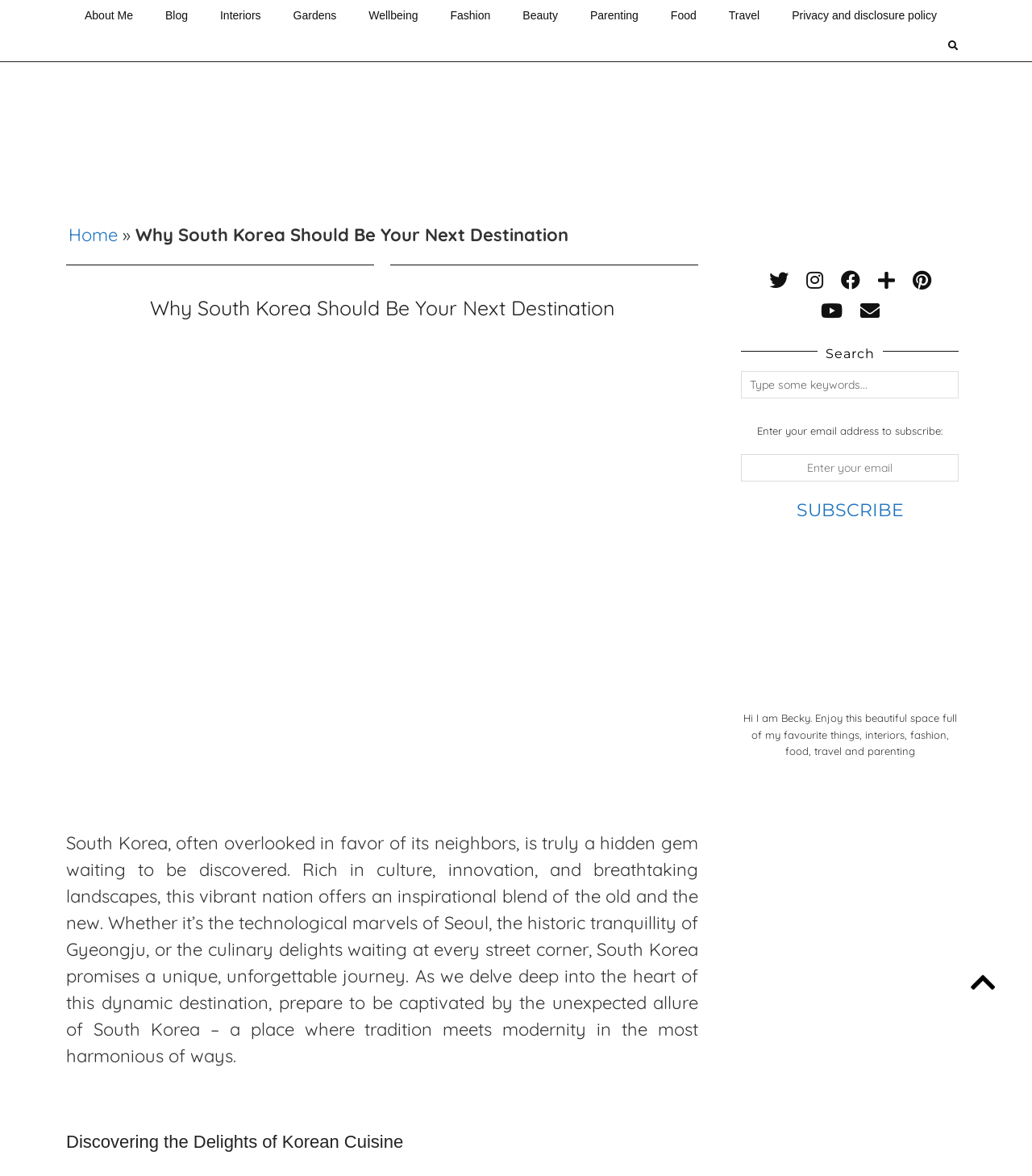Please give a concise answer to this question using a single word or phrase: 
What is the purpose of the textbox?

To subscribe